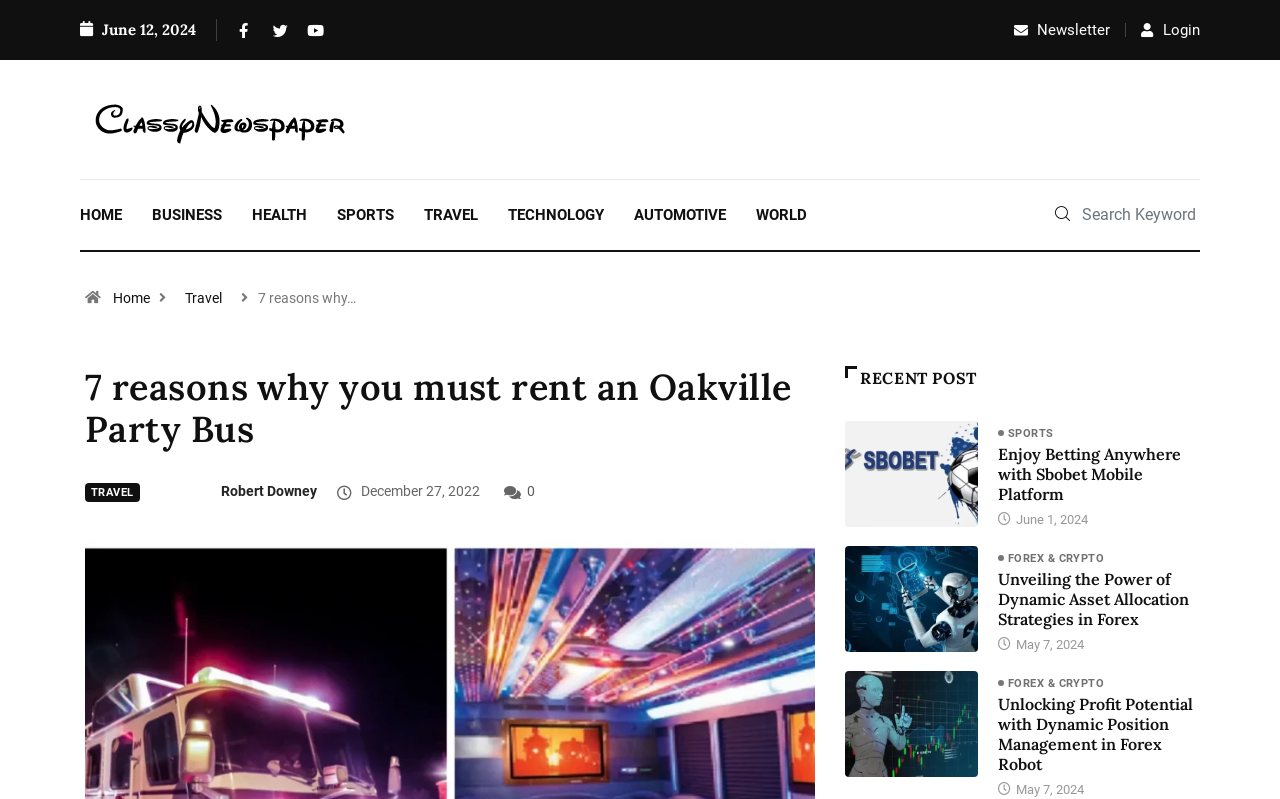Given the element description, predict the bounding box coordinates in the format (top-left x, top-left y, bottom-right x, bottom-right y), using floating point numbers between 0 and 1: Robert Downey

[0.172, 0.605, 0.247, 0.625]